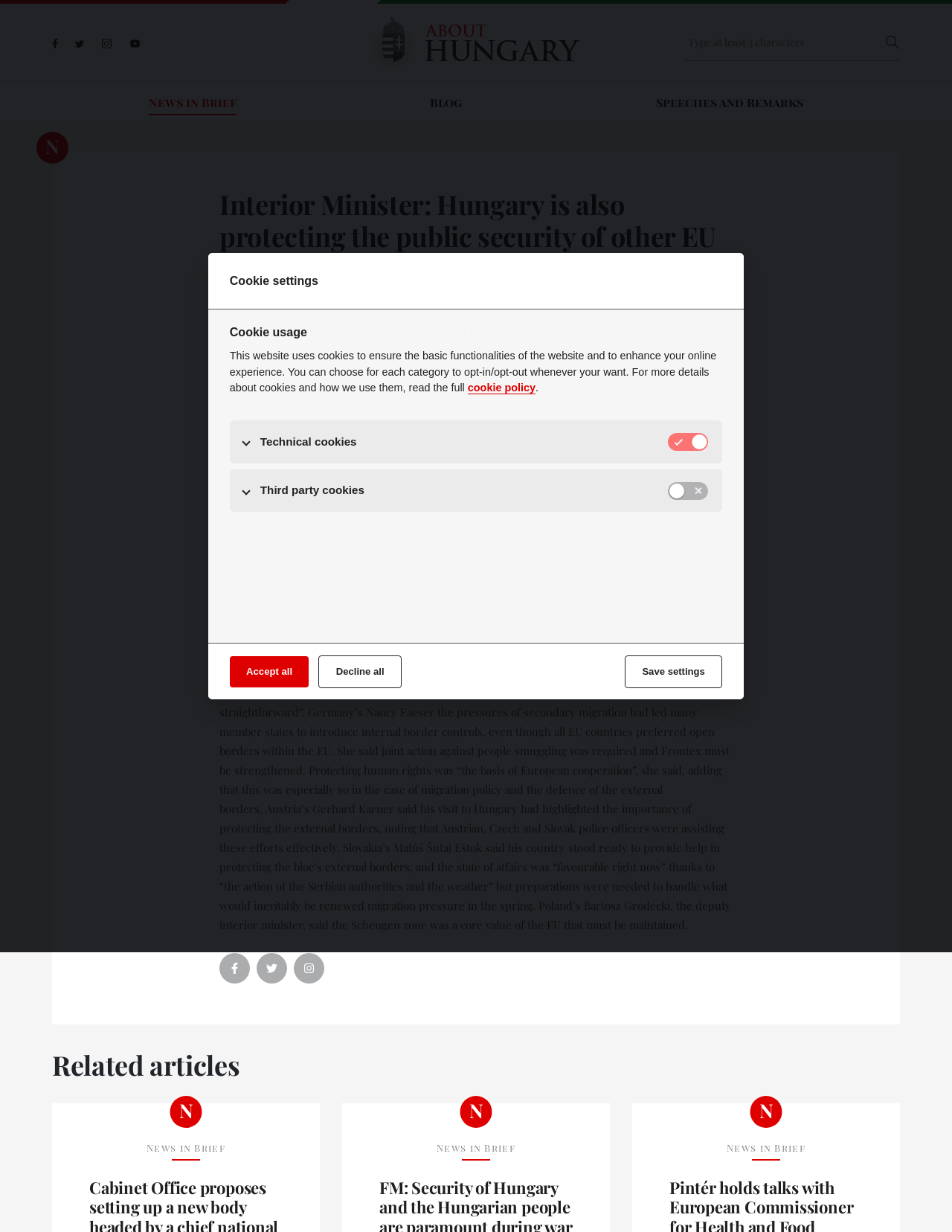Could you determine the bounding box coordinates of the clickable element to complete the instruction: "learn about Craig Swapp & Associates"? Provide the coordinates as four float numbers between 0 and 1, i.e., [left, top, right, bottom].

None